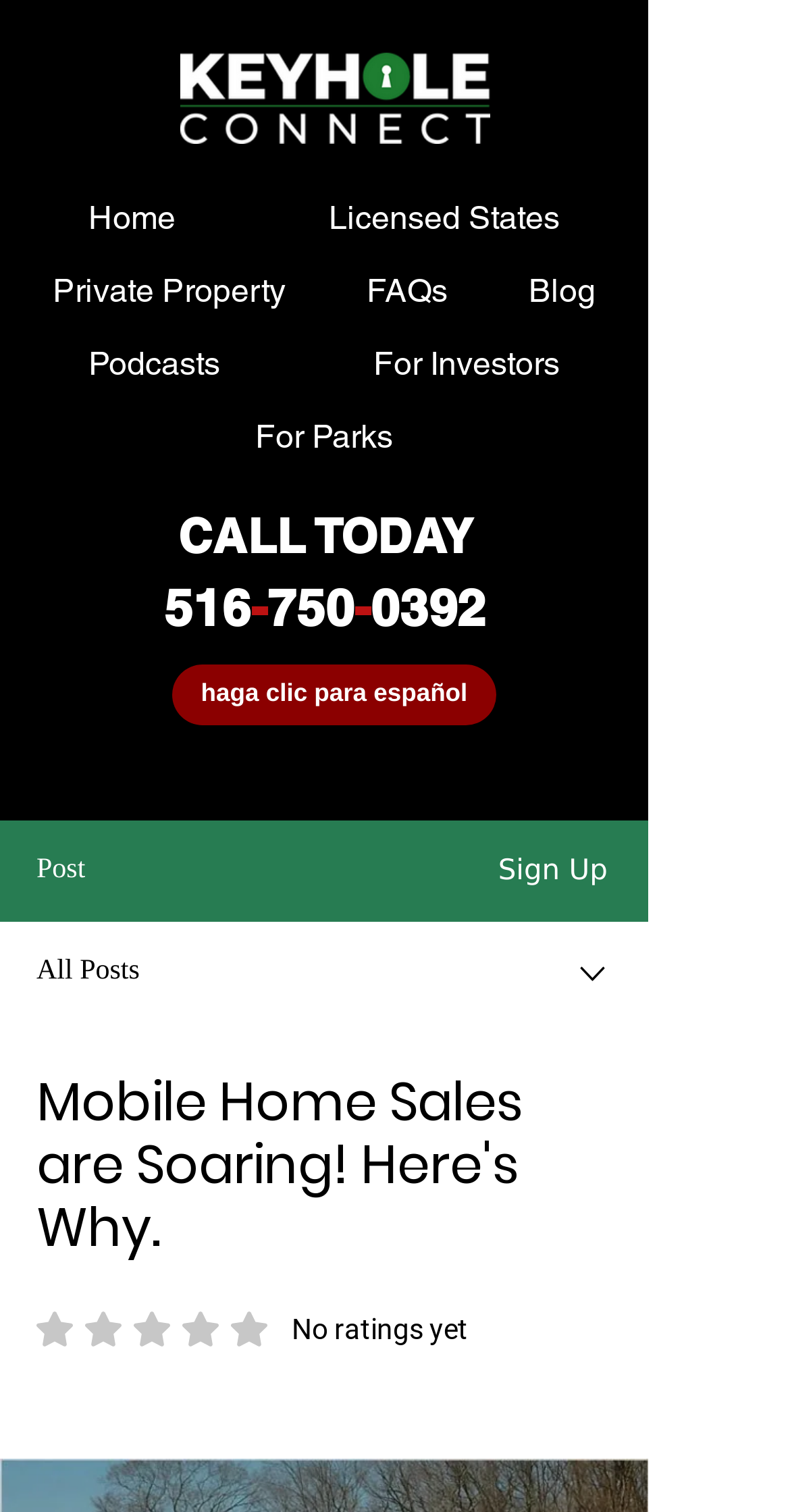Can users sign up on the webpage?
Kindly offer a comprehensive and detailed response to the question.

I found a static text element with the text 'Sign Up' which suggests that users can sign up on the webpage.